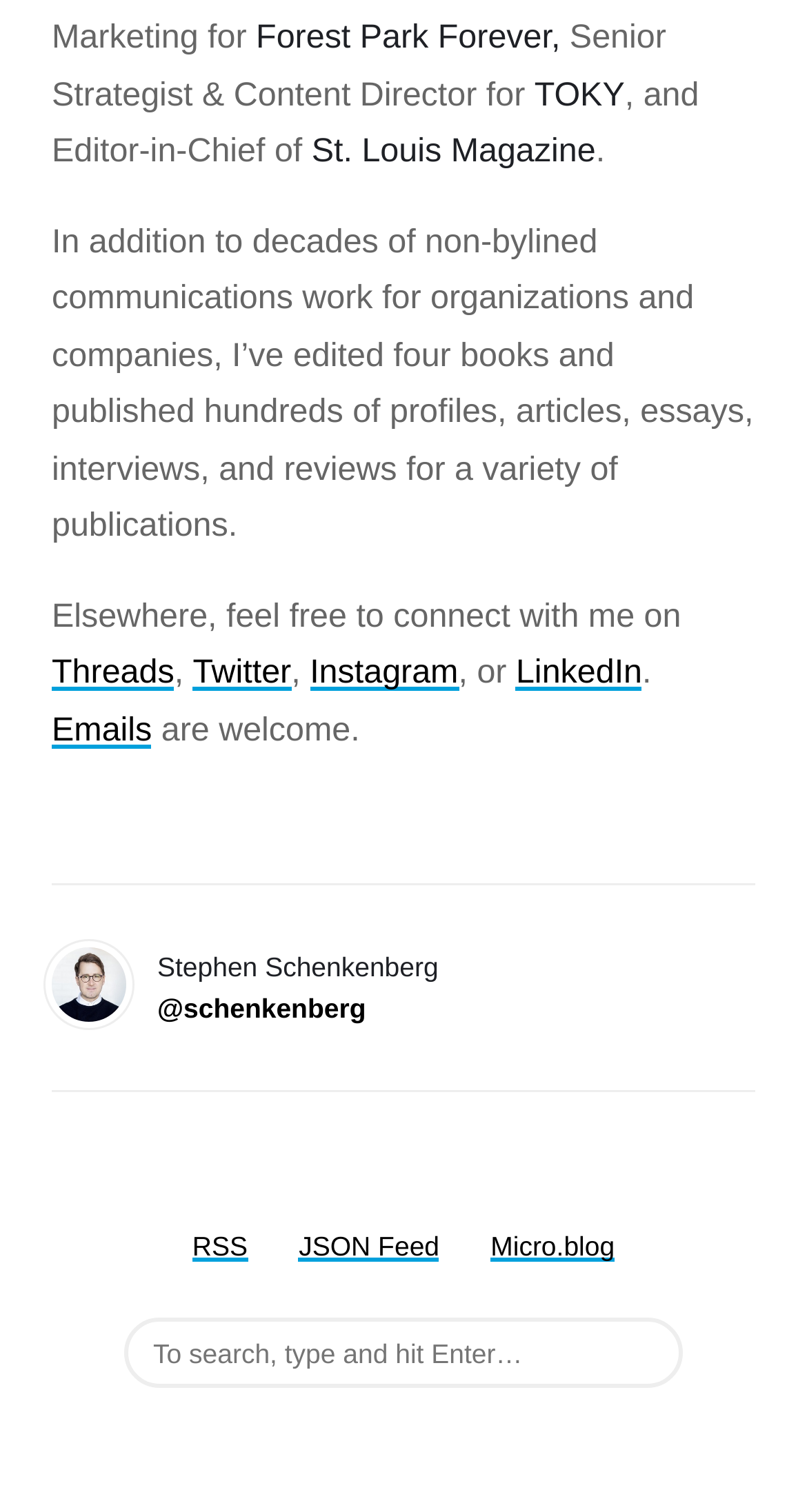Using the description: "@schenkenberg", determine the UI element's bounding box coordinates. Ensure the coordinates are in the format of four float numbers between 0 and 1, i.e., [left, top, right, bottom].

[0.195, 0.656, 0.453, 0.677]